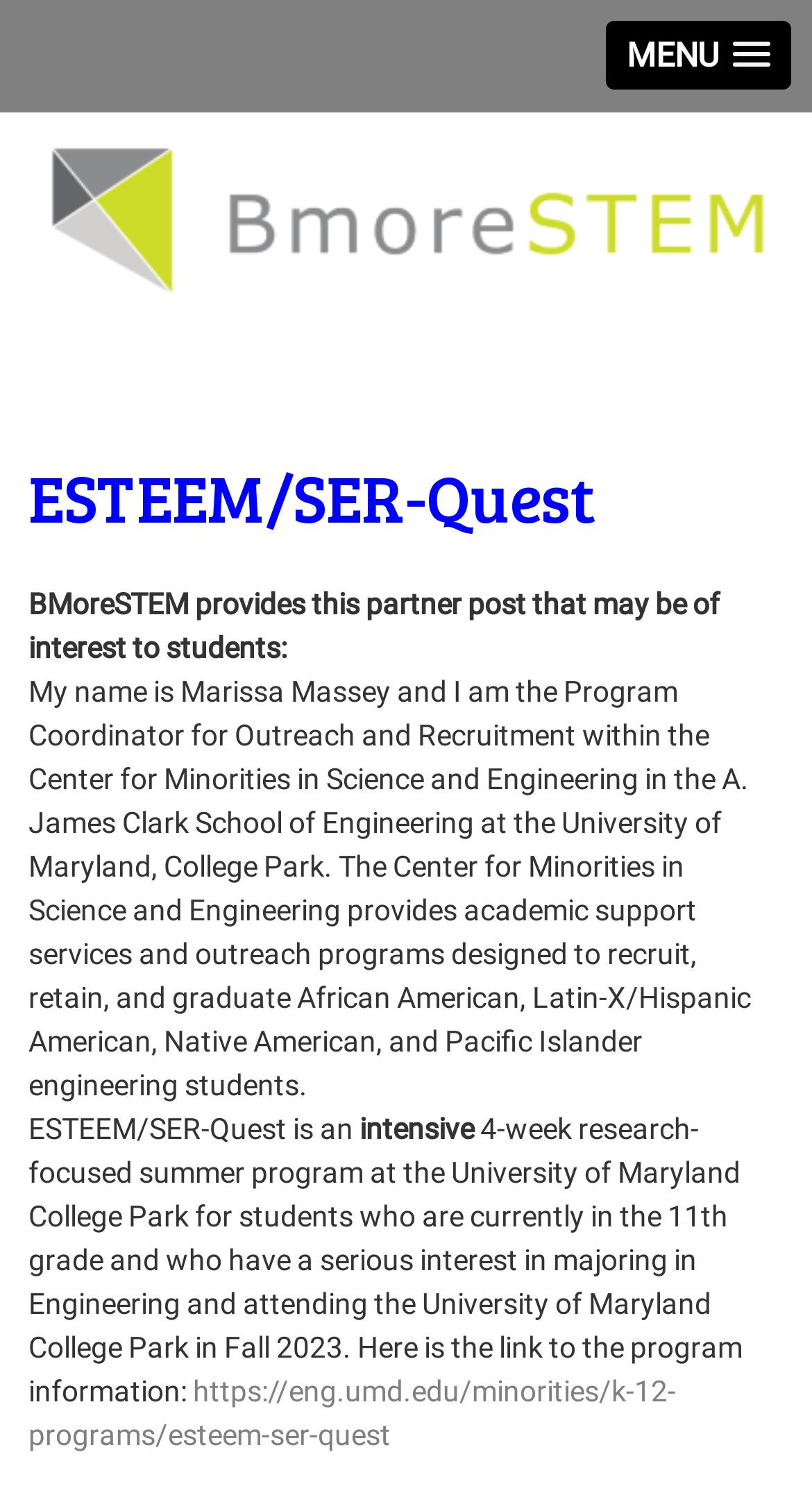What is the duration of the ESTEEM/SER-Quest program? Refer to the image and provide a one-word or short phrase answer.

4 weeks